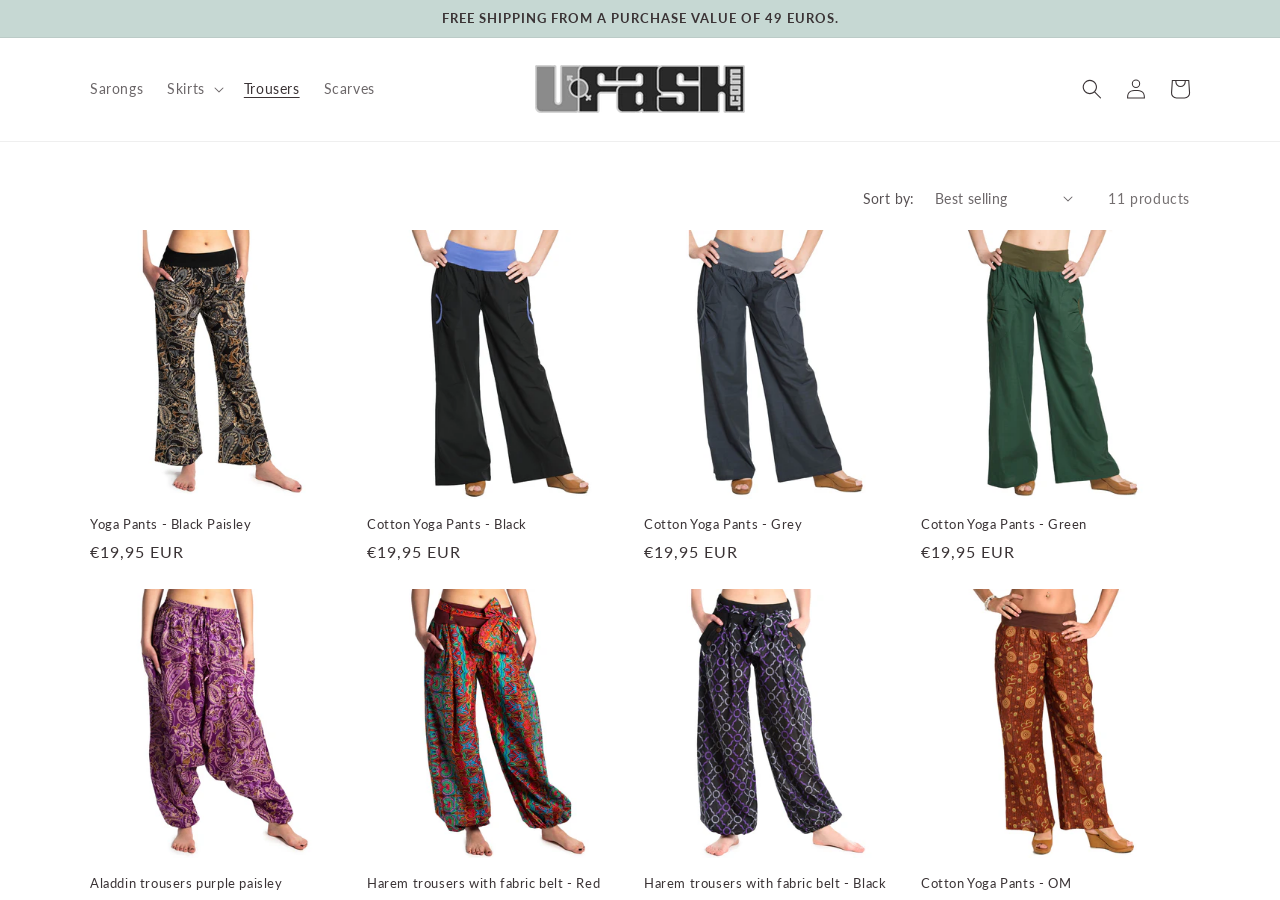Identify the bounding box coordinates for the element that needs to be clicked to fulfill this instruction: "Sign up for the newsletter". Provide the coordinates in the format of four float numbers between 0 and 1: [left, top, right, bottom].

None